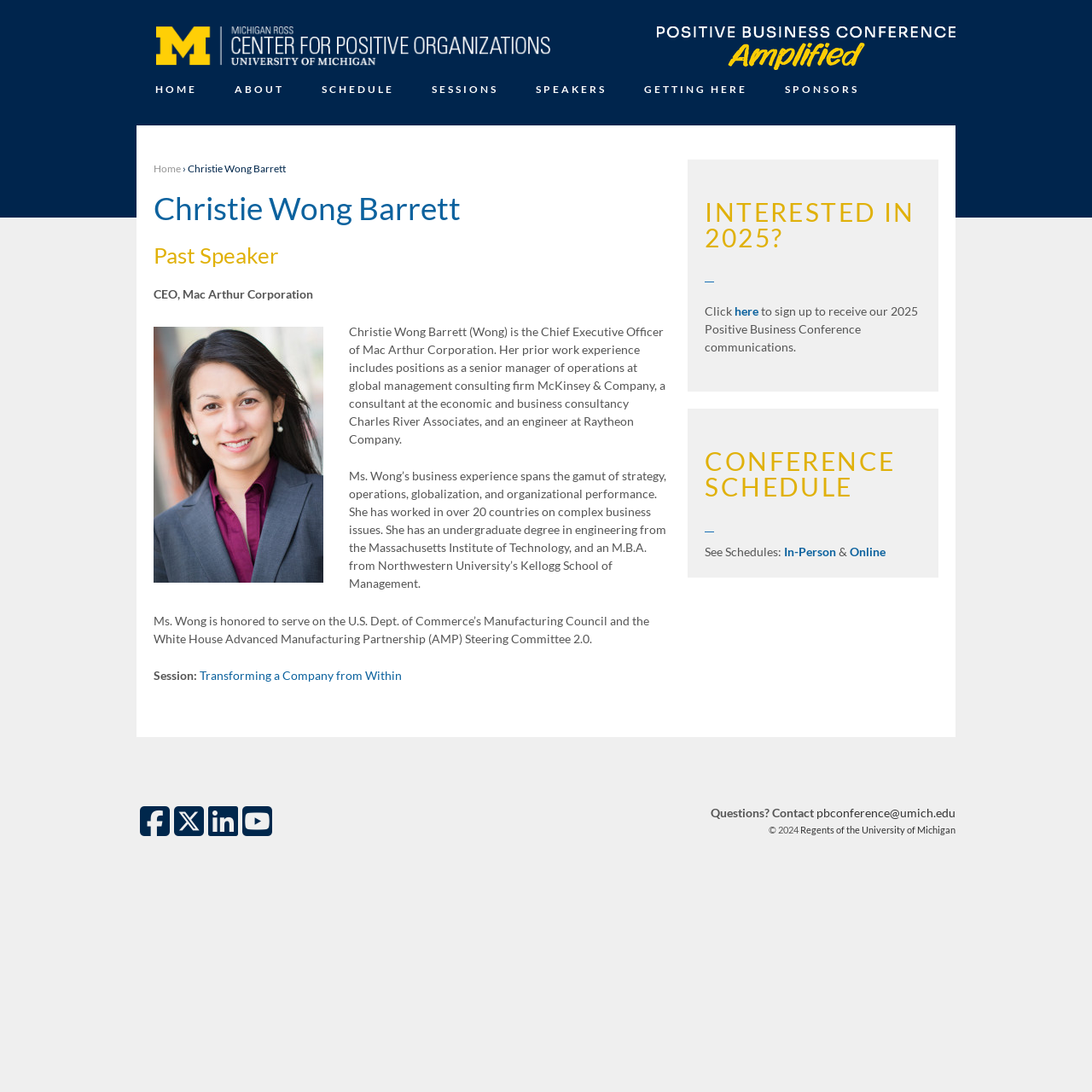Locate the bounding box coordinates of the element that should be clicked to fulfill the instruction: "View Christie Wong Barrett's profile".

[0.141, 0.177, 0.615, 0.206]